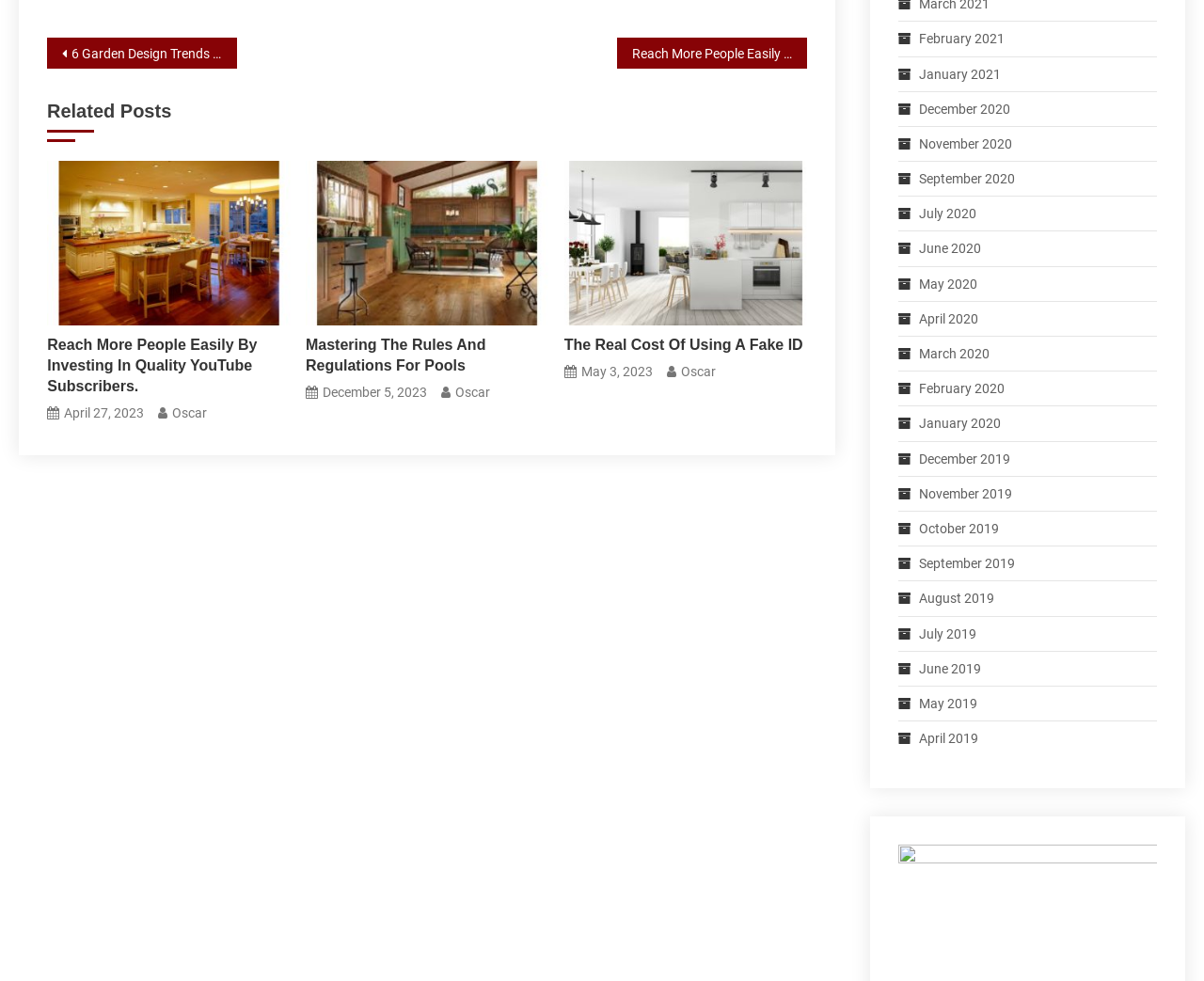Who is the author of the article 'Mastering The Rules And Regulations For Pools'?
Using the image as a reference, give an elaborate response to the question.

I found the article 'Mastering The Rules And Regulations For Pools' under the 'Related Posts' section and saw that the author's name is 'Oscar'.